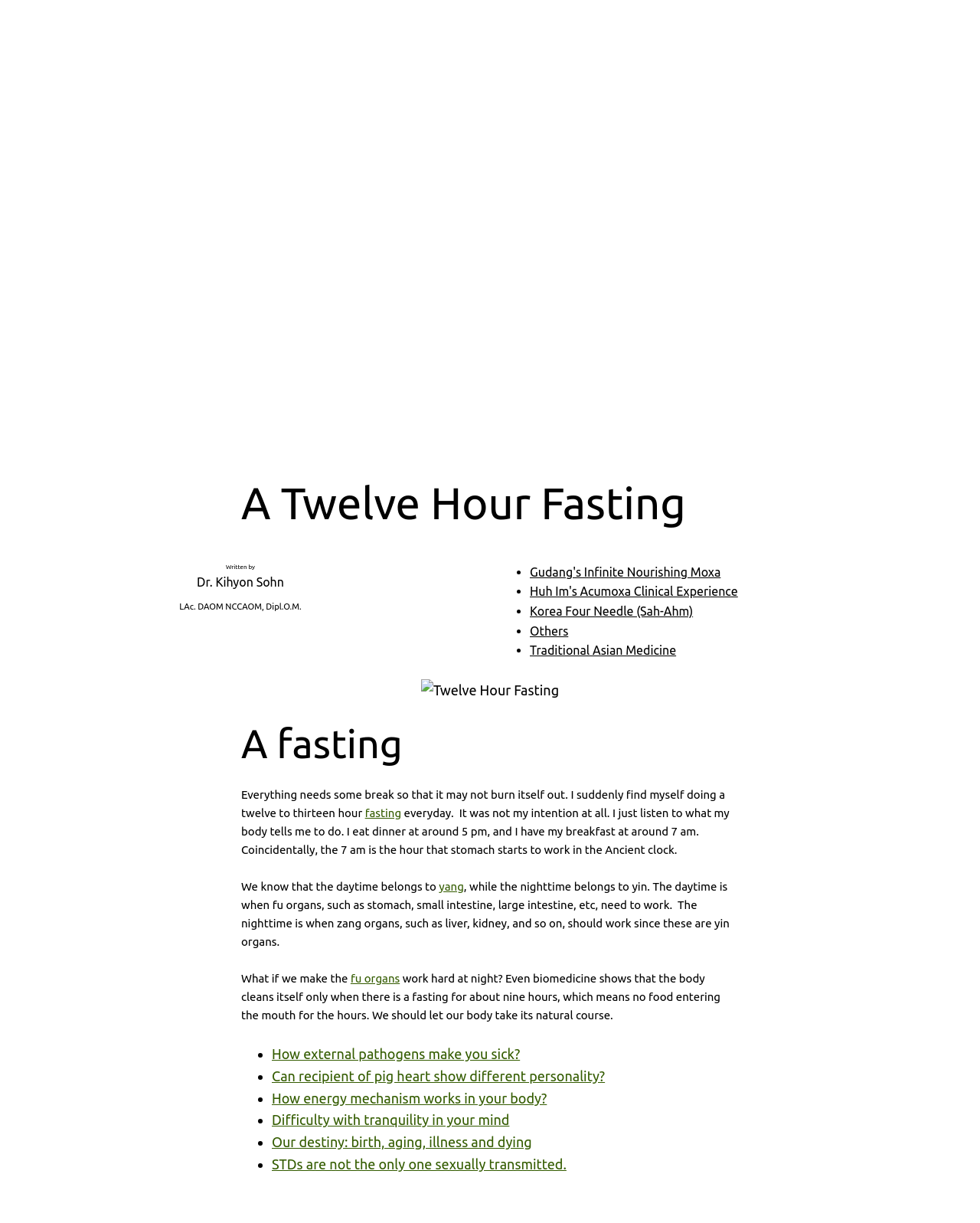Please find the bounding box coordinates of the section that needs to be clicked to achieve this instruction: "Explore the link about 'How external pathogens make you sick?'".

[0.277, 0.855, 0.531, 0.868]